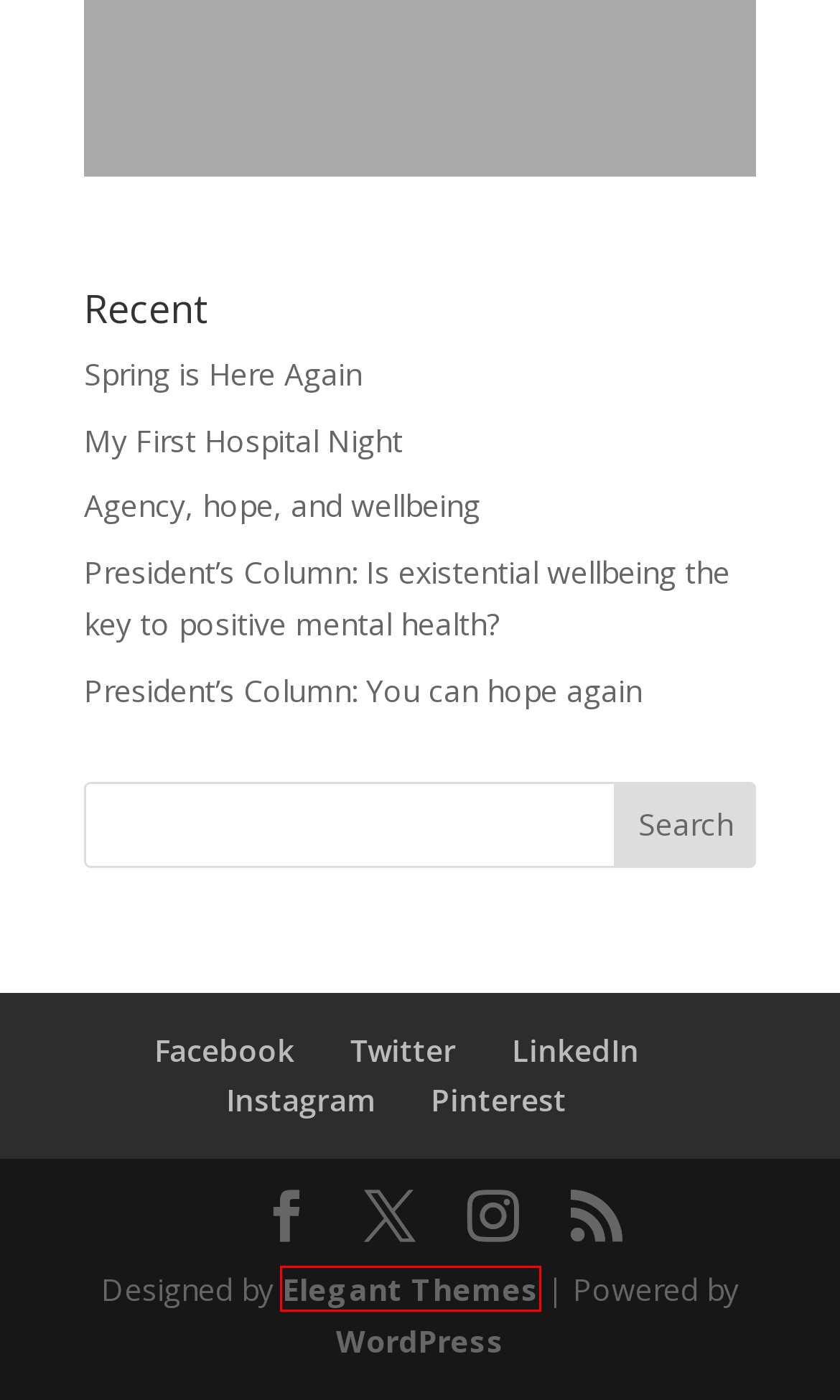Look at the given screenshot of a webpage with a red rectangle bounding box around a UI element. Pick the description that best matches the new webpage after clicking the element highlighted. The descriptions are:
A. Agency, hope, and wellbeing | Dr. Paul Wong
B. Home | Dr. Paul Wong
C. Spring is Here Again | Dr. Paul Wong
D. My First Hospital Night | Dr. Paul Wong
E. Dr. Paul Wong
F. Amazon.ca
G. President's Column: You can hope again | Dr. Paul Wong
H. The Most Popular WordPress Themes In The World

H